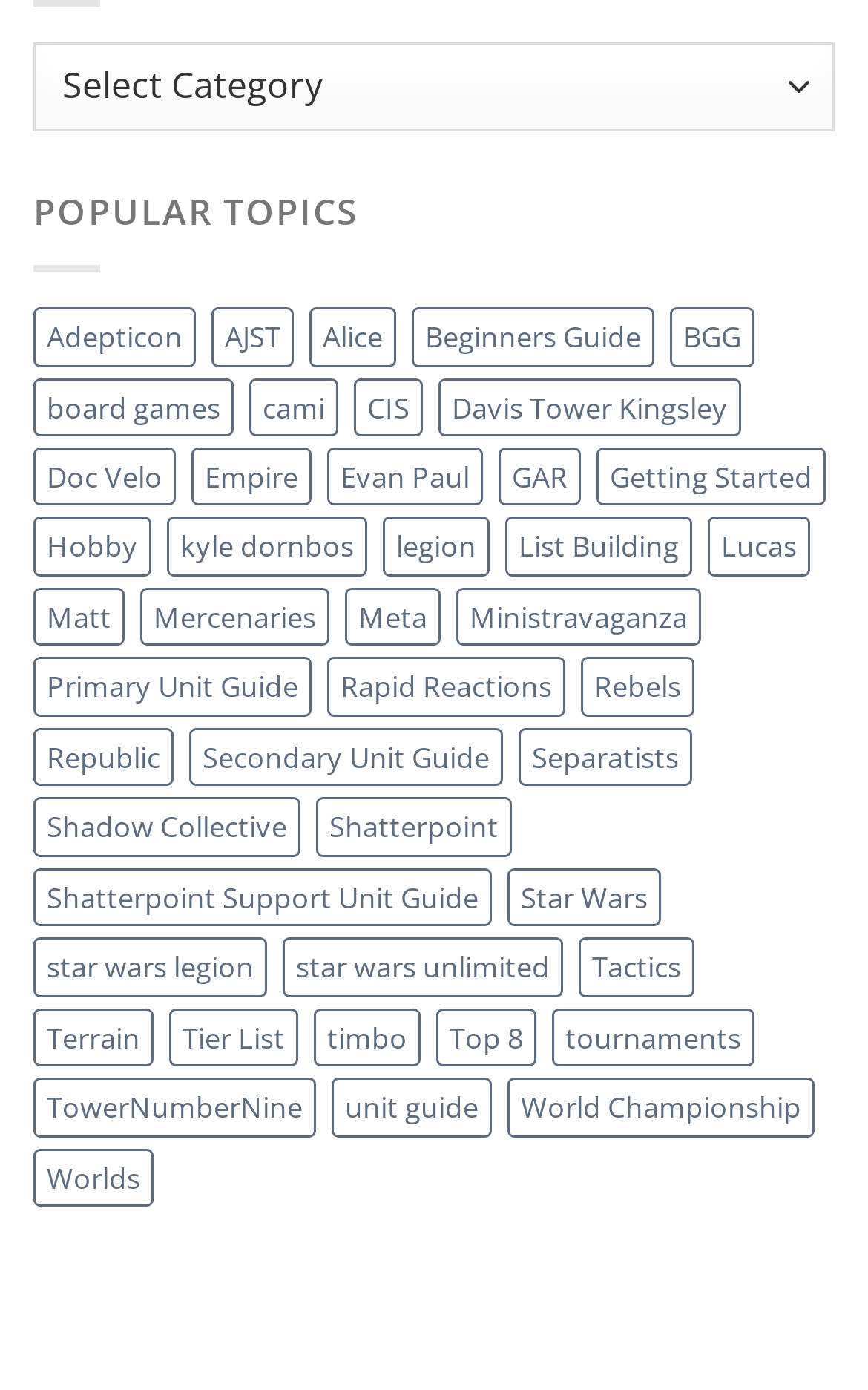Kindly determine the bounding box coordinates of the area that needs to be clicked to fulfill this instruction: "Browse the 'Star Wars Legion' topic".

[0.038, 0.675, 0.308, 0.717]